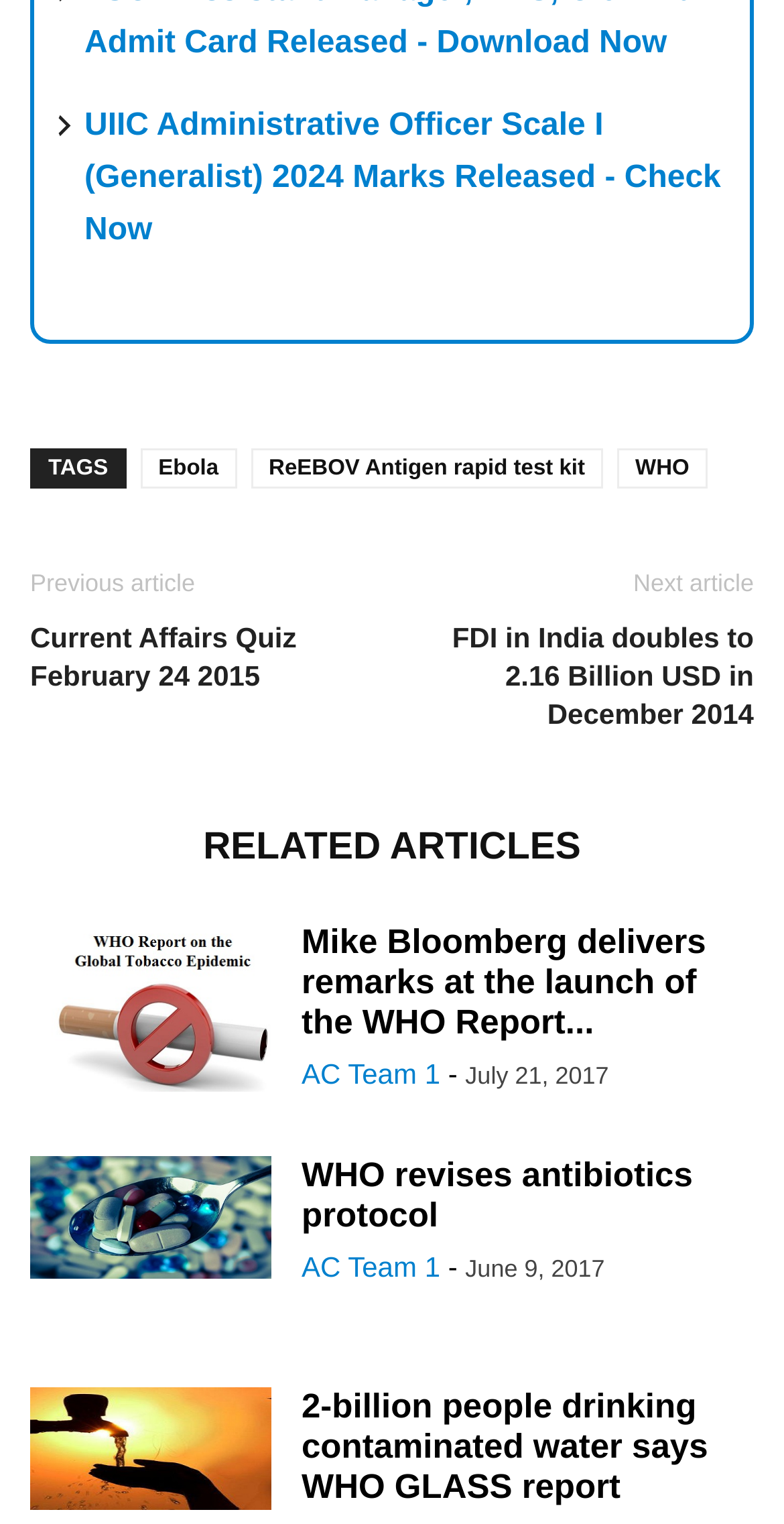From the element description WHO, predict the bounding box coordinates of the UI element. The coordinates must be specified in the format (top-left x, top-left y, bottom-right x, bottom-right y) and should be within the 0 to 1 range.

[0.787, 0.294, 0.902, 0.321]